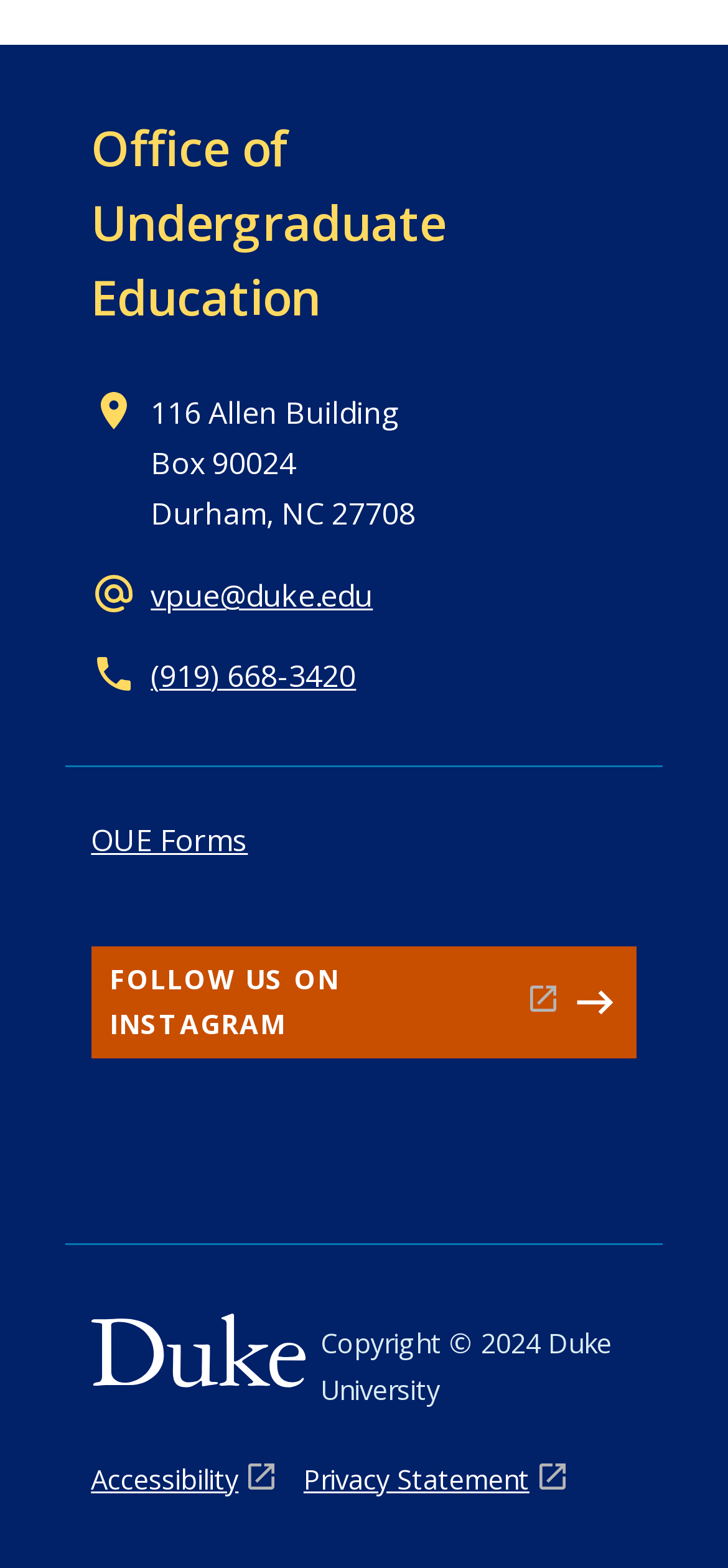Using the description "Office of Undergraduate Education", predict the bounding box of the relevant HTML element.

[0.125, 0.073, 0.612, 0.211]